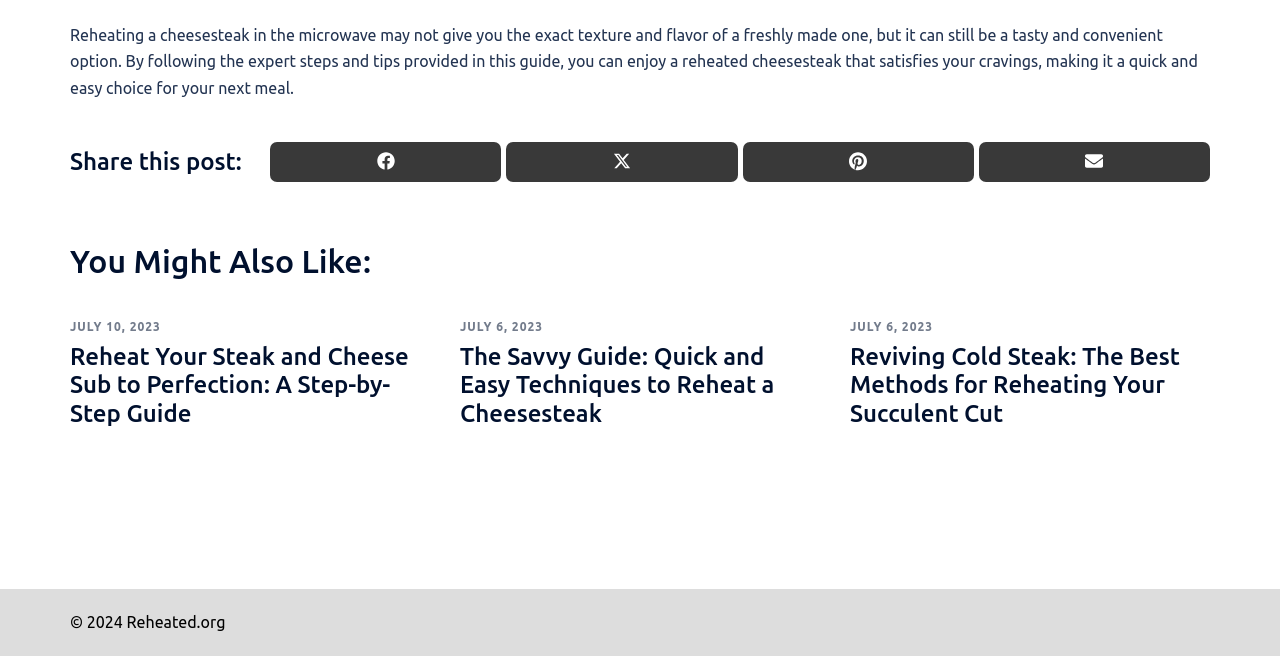How many social media sharing links are available?
Analyze the image and deliver a detailed answer to the question.

There are four social media sharing links available, as indicated by the four link elements with images, which are children of the element with the text 'Share this post:'